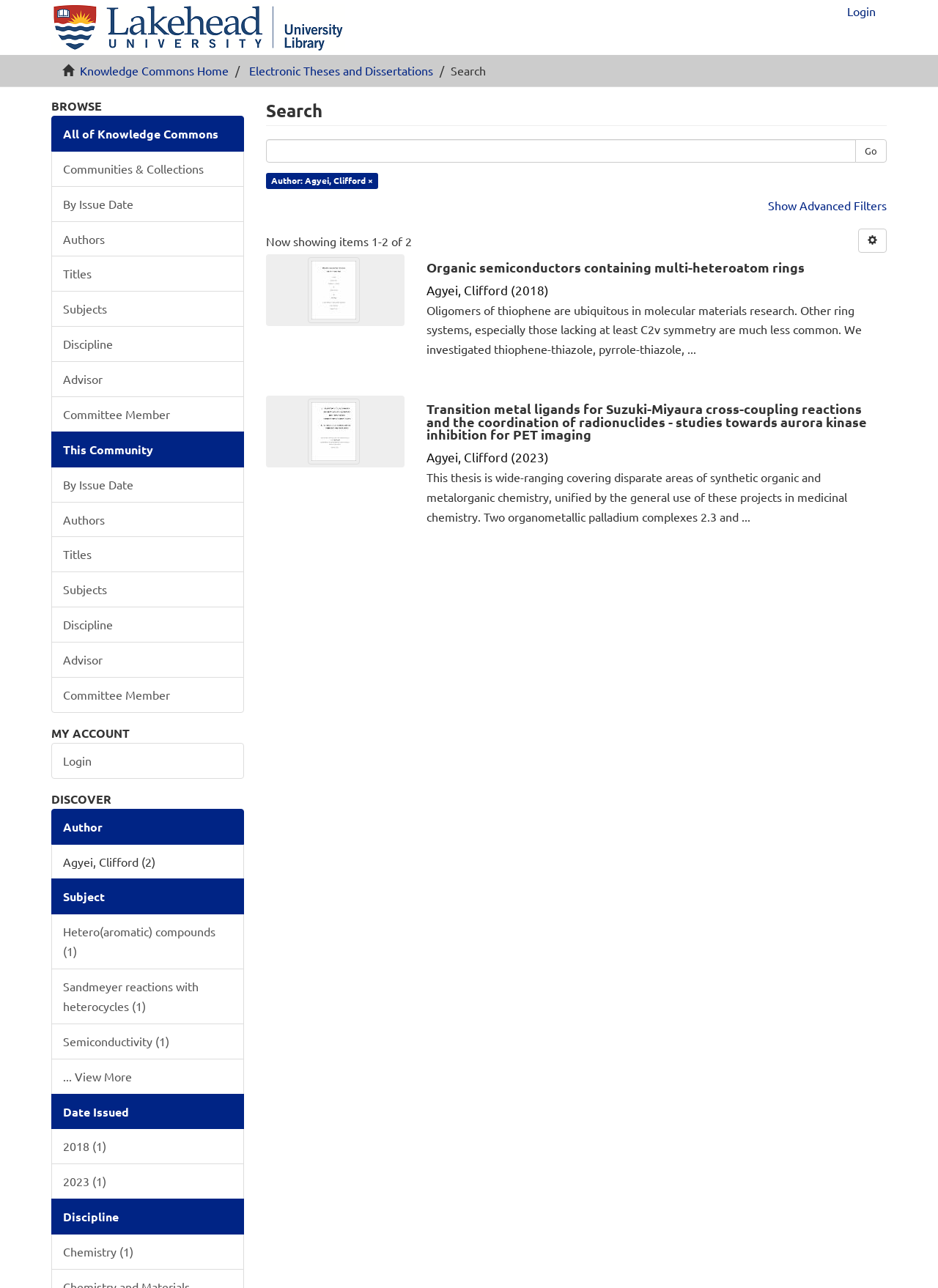Provide a single word or phrase answer to the question: 
What is the issue date of the first search result?

2018